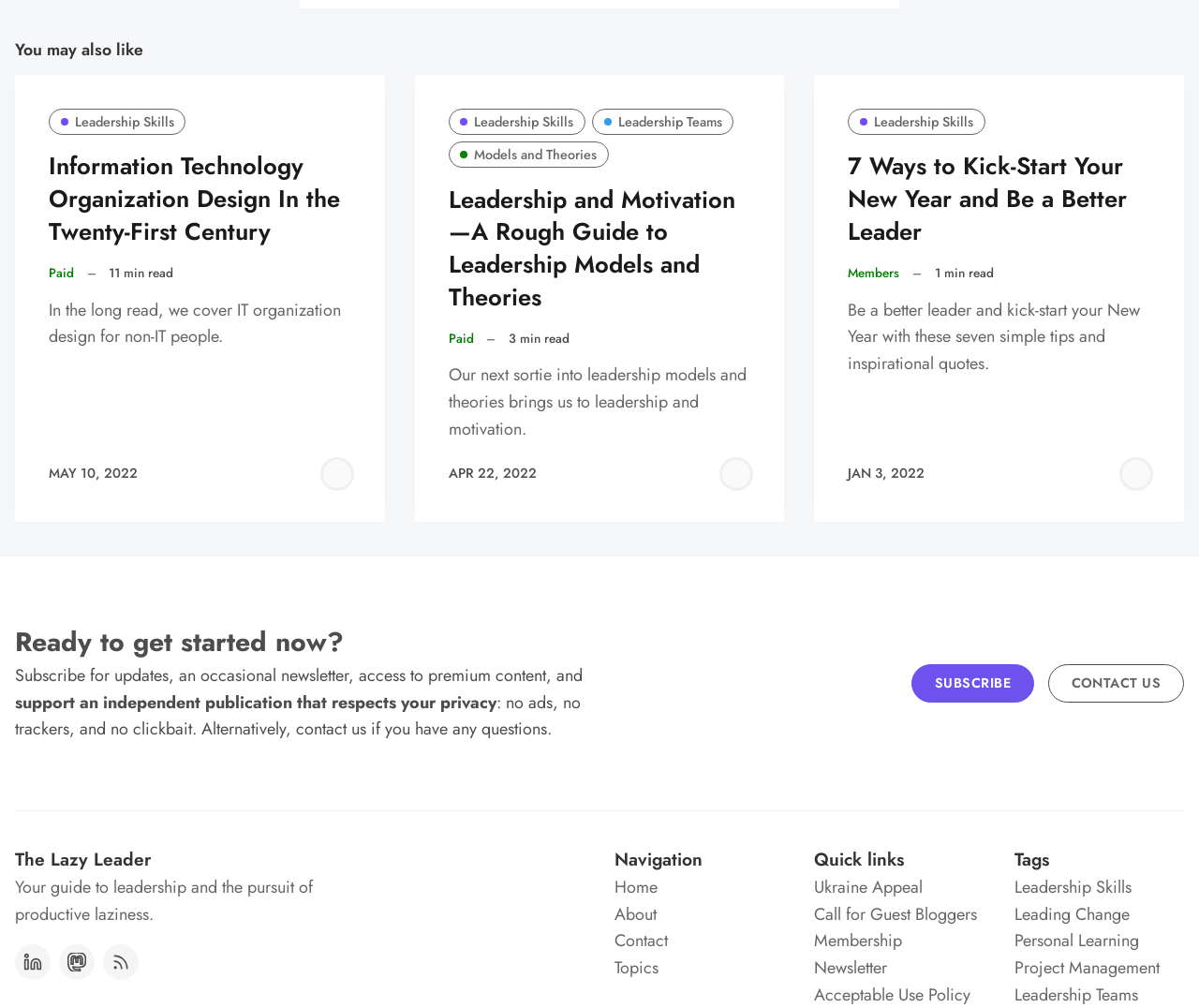What is the reading time of the third article?
Based on the image, answer the question with a single word or brief phrase.

1 min read